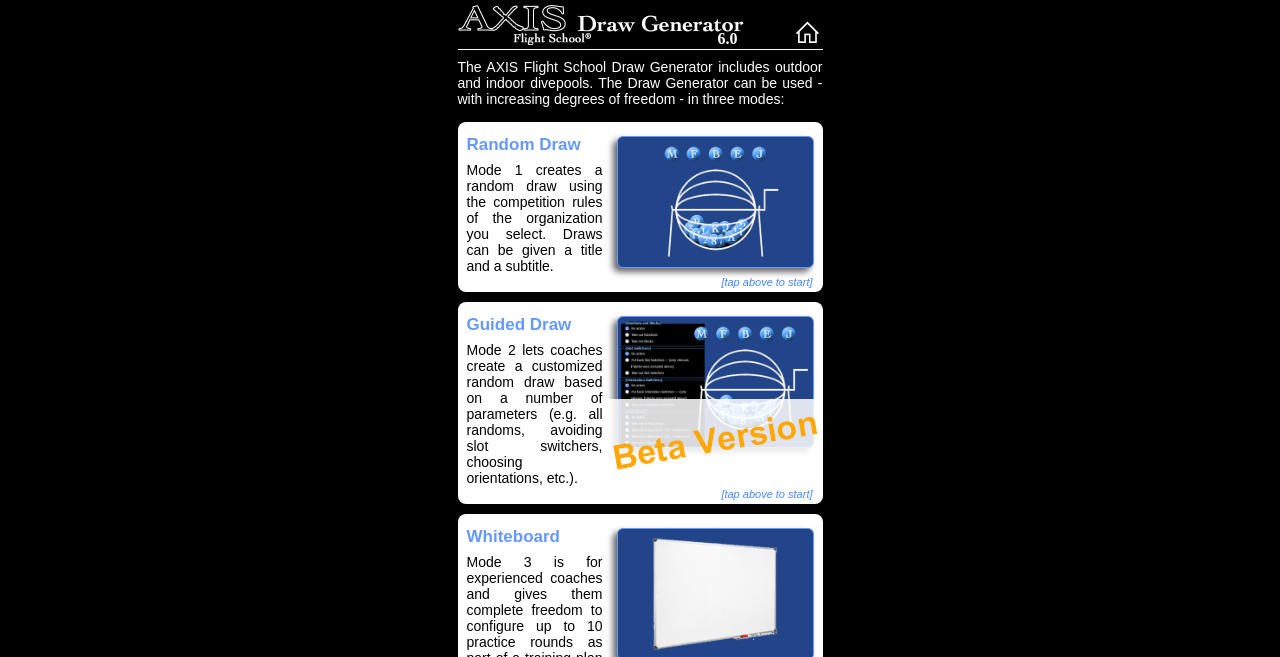Answer the question with a brief word or phrase:
How many modes does the Draw Generator have?

Three